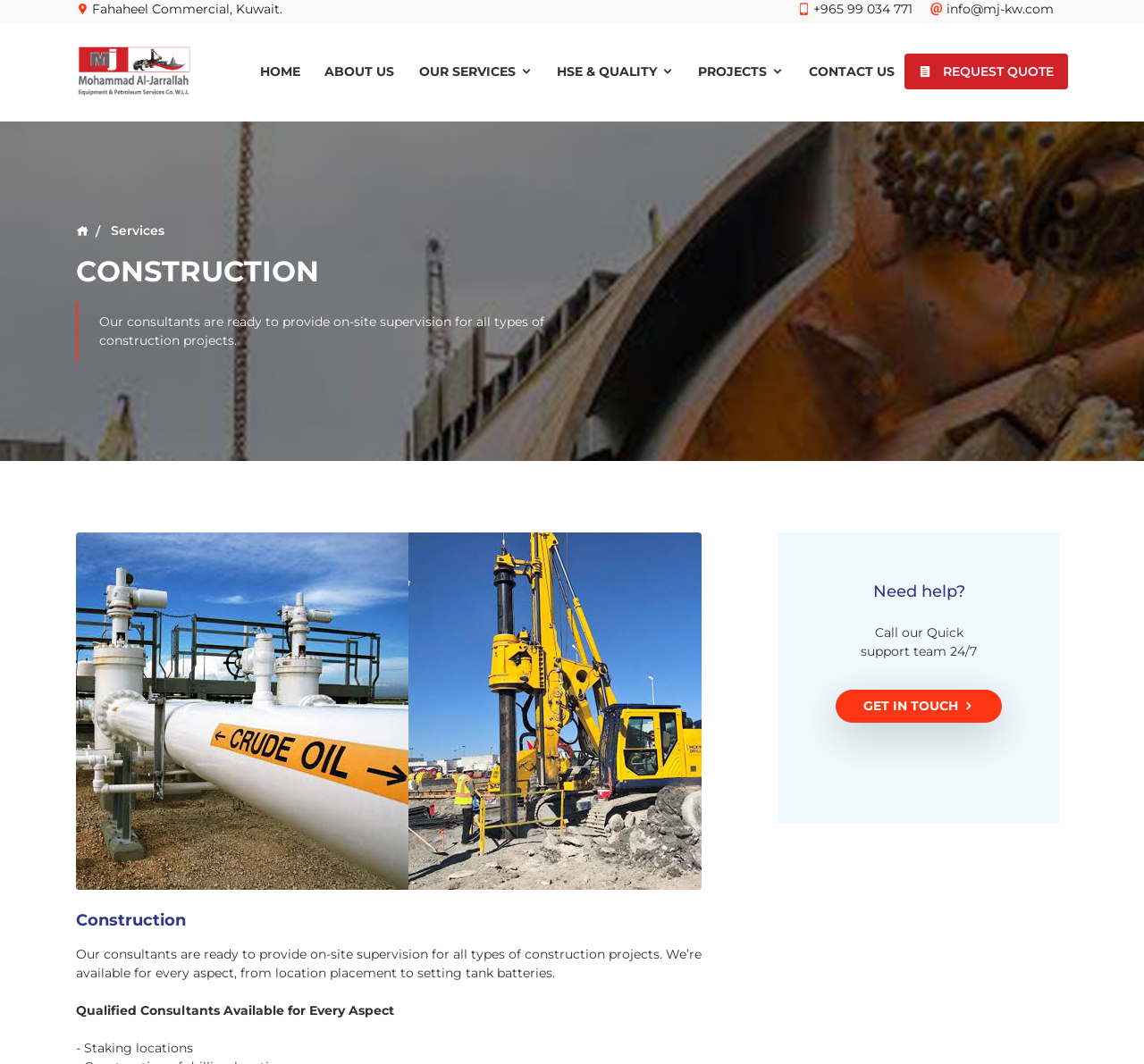What is the purpose of the 'GET IN TOUCH' button?
Based on the image, please offer an in-depth response to the question.

I found the purpose of the 'GET IN TOUCH' button by looking at the section of the webpage that says 'Need help?' and has a call to action to get in touch with the company's support team 24/7. The button is likely meant to provide quick support to customers who need it.